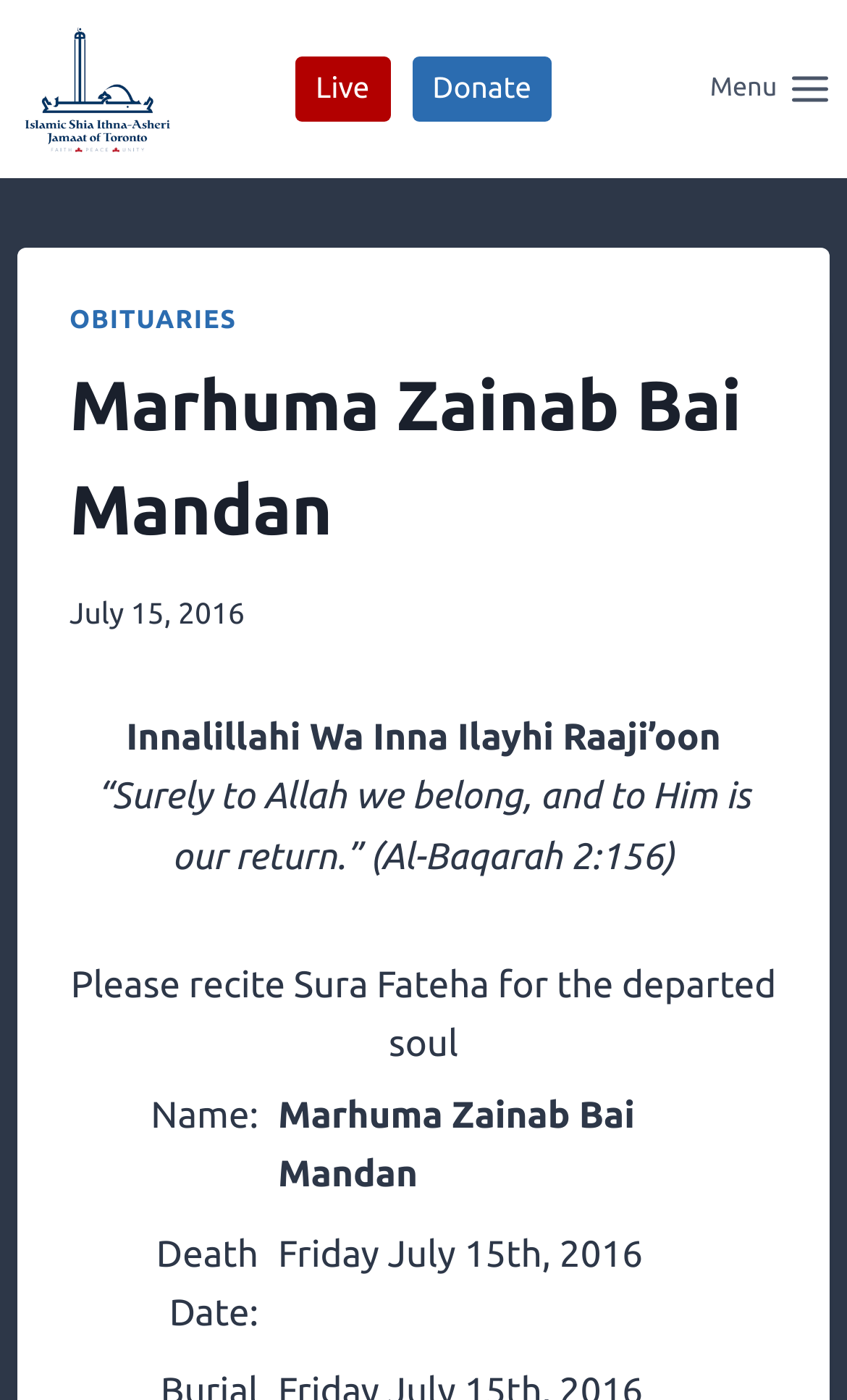What is the name of the deceased?
Refer to the image and offer an in-depth and detailed answer to the question.

I found the answer by looking at the header section of the webpage, where the name 'Marhuma Zainab Bai Mandan' is prominently displayed.